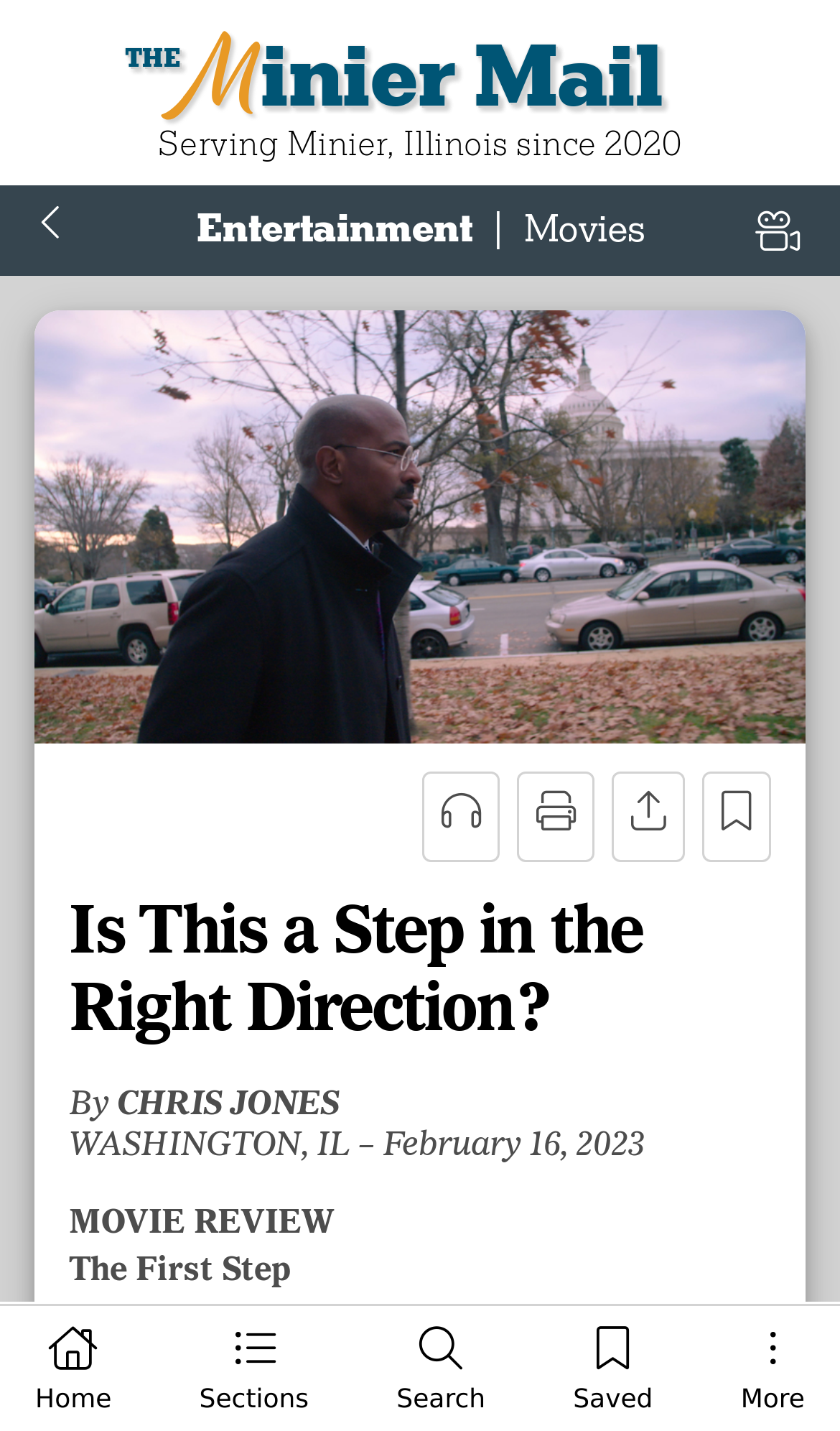What is the name of the newspaper?
Based on the image content, provide your answer in one word or a short phrase.

The Minier Mail